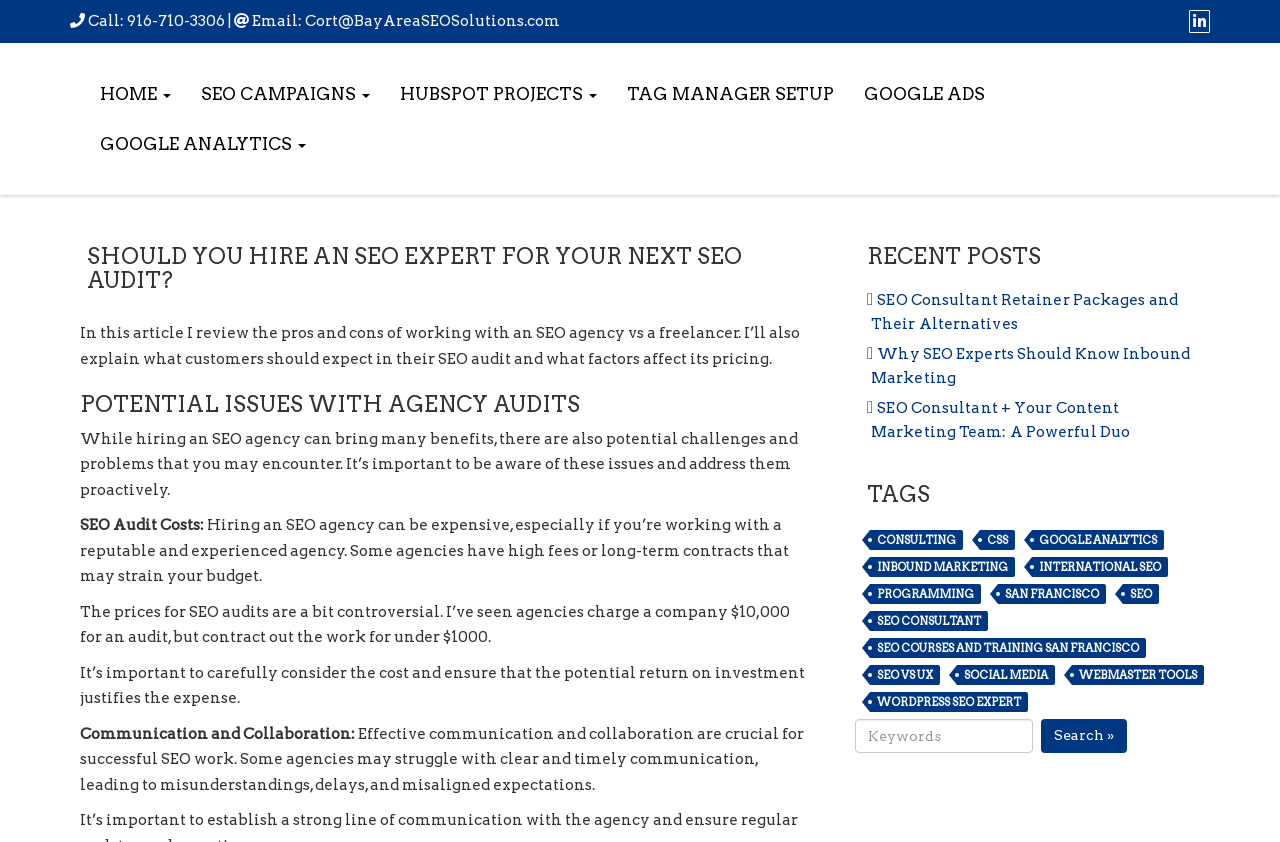Provide the bounding box coordinates of the HTML element described by the text: "Tag Manager Setup".

[0.478, 0.082, 0.663, 0.141]